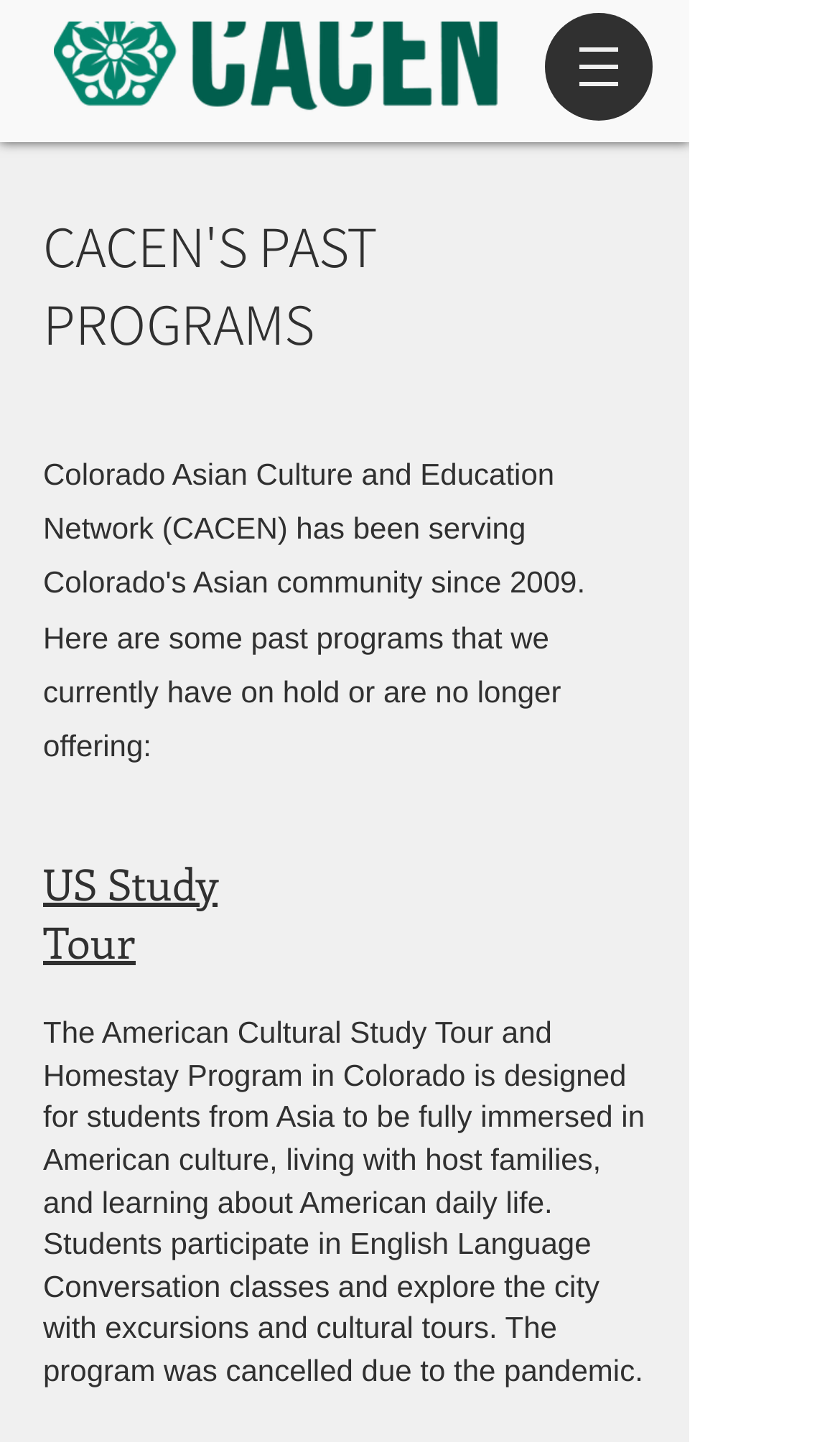Extract the bounding box coordinates of the UI element described by: "US Study Tour". The coordinates should include four float numbers ranging from 0 to 1, e.g., [left, top, right, bottom].

[0.051, 0.592, 0.259, 0.672]